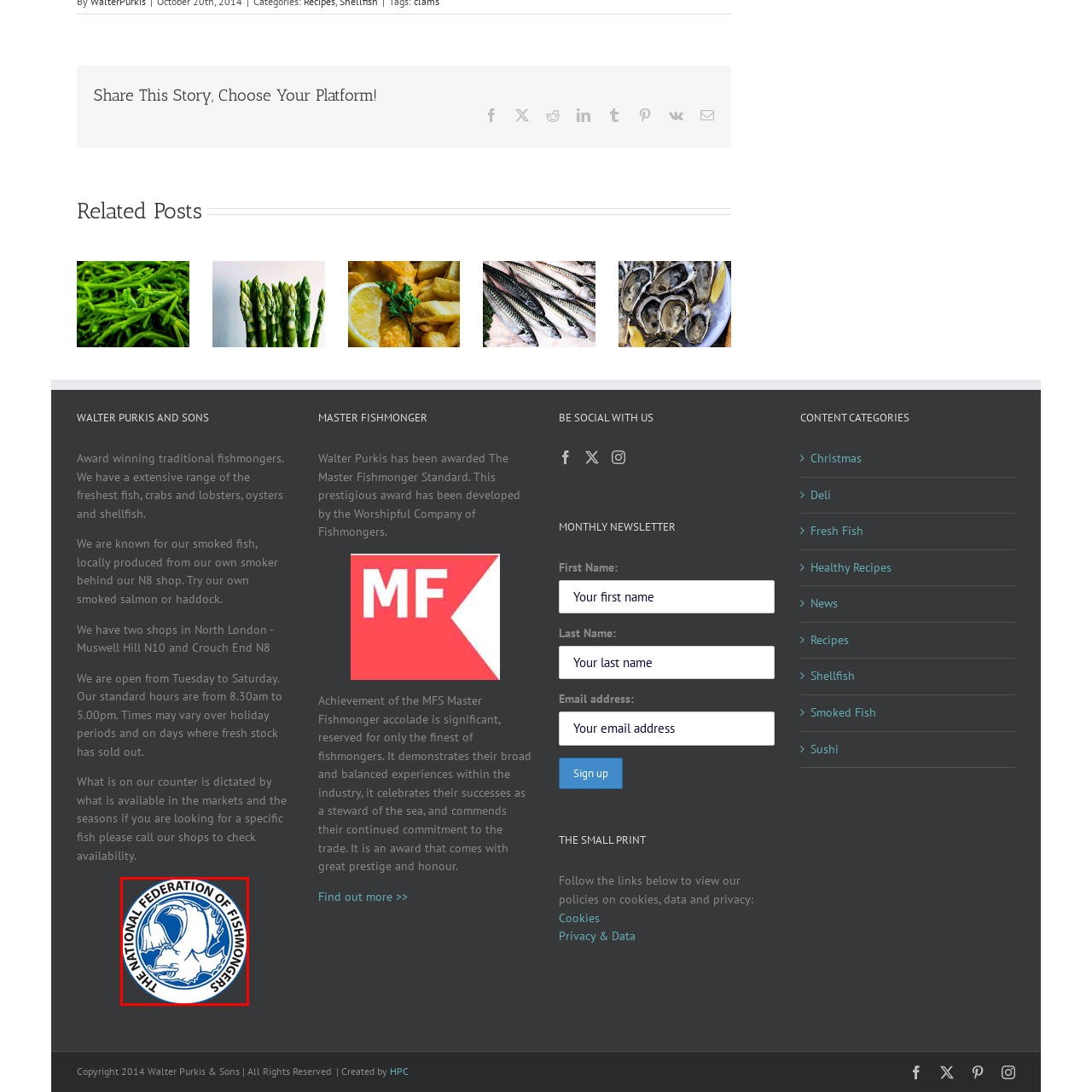Examine the picture highlighted with a red border, What surrounds the central imagery? Please respond with a single word or phrase.

Text